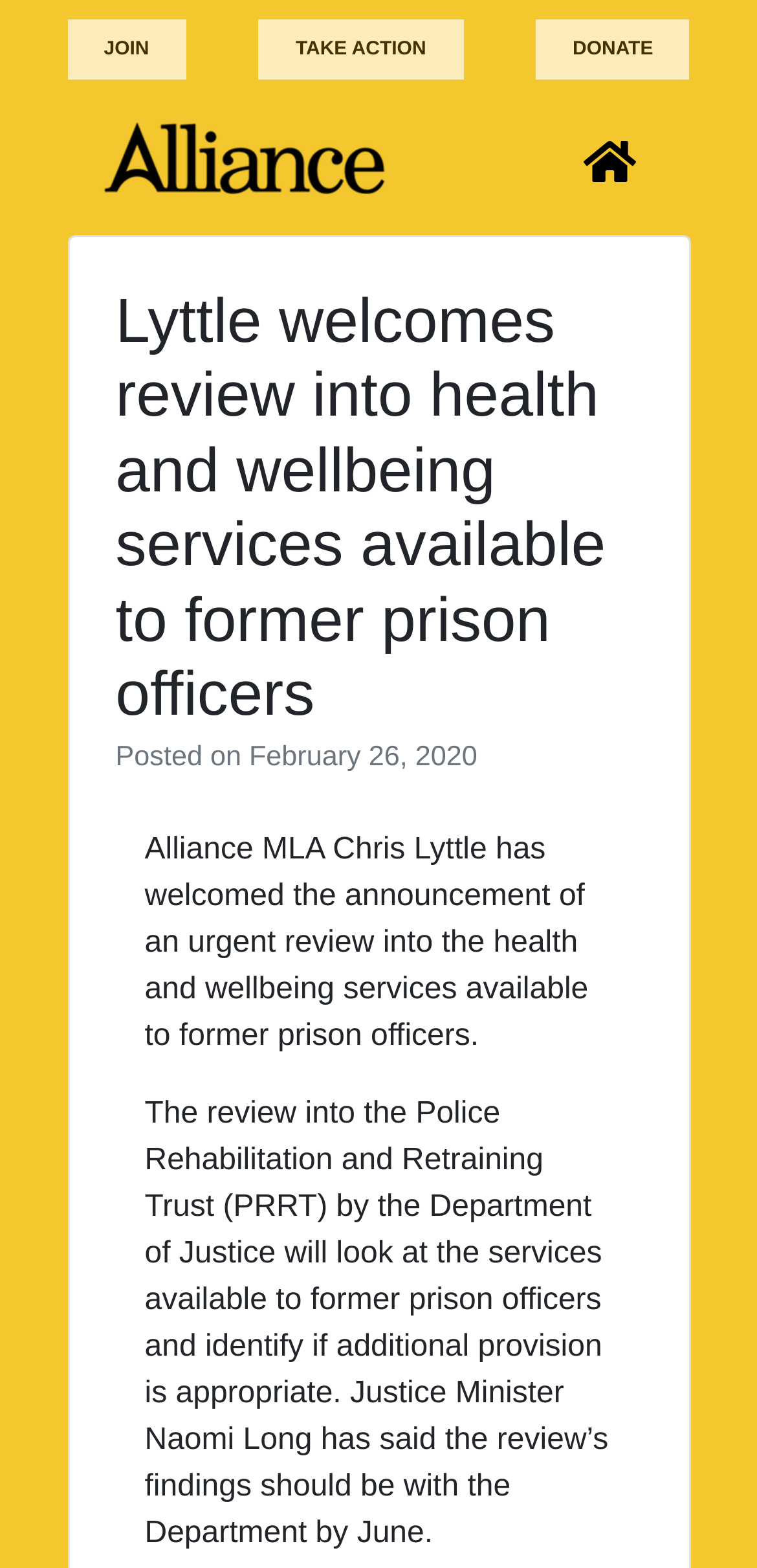For the following element description, predict the bounding box coordinates in the format (top-left x, top-left y, bottom-right x, bottom-right y). All values should be floating point numbers between 0 and 1. Description: Take Action

[0.342, 0.012, 0.612, 0.051]